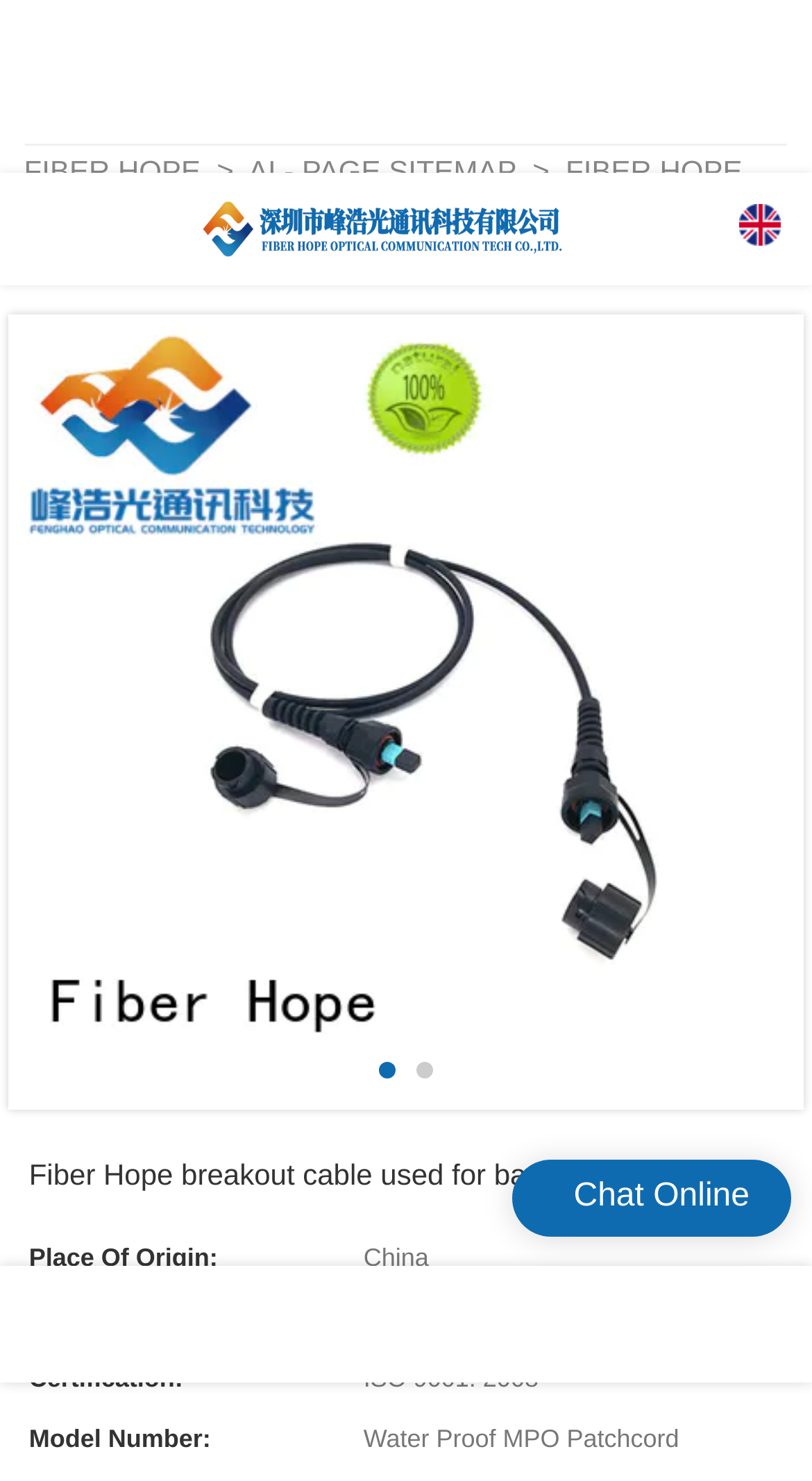Locate the bounding box coordinates for the element described below: "AI - Page Sitemap". The coordinates must be four float values between 0 and 1, formatted as [left, top, right, bottom].

[0.306, 0.104, 0.646, 0.127]